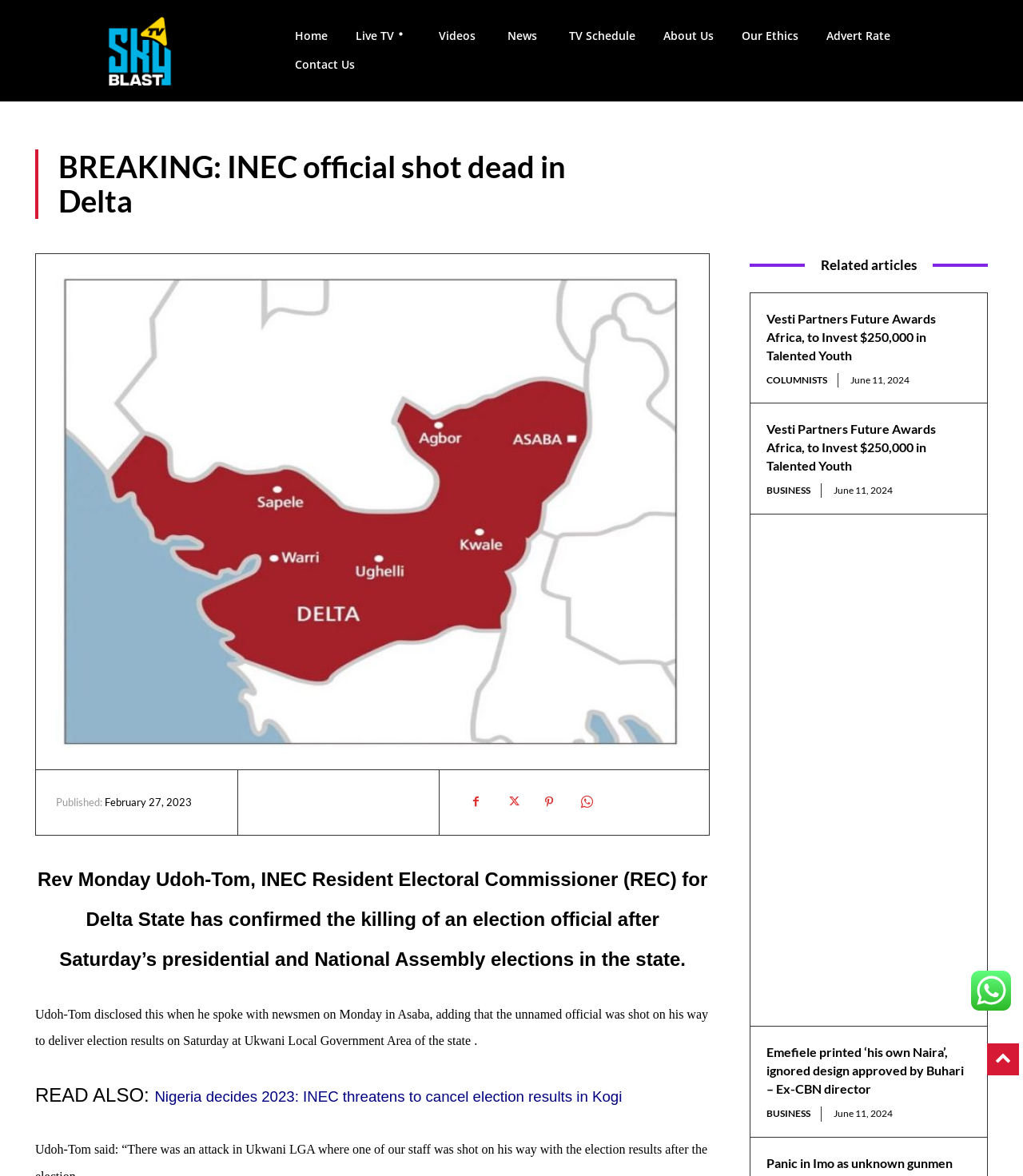Generate a thorough caption that explains the contents of the webpage.

This webpage appears to be a news article page from Sky Blast TV. At the top, there is a logo on the left and a navigation menu with links to various sections such as Home, Live TV, Videos, News, TV Schedule, About Us, Our Ethics, Advert Rate, and Contact Us.

Below the navigation menu, there is a breaking news headline "BREAKING: INEC official shot dead in Delta" in a prominent font size. To the right of the headline, there is a link to the "Security & Crime" section.

The main article content starts below the headline, with a large image taking up most of the width of the page. The article title is not explicitly stated, but the meta description suggests it is about the killing of an election official in Delta State.

The article text is divided into paragraphs, with the first paragraph stating that Rev Monday Udoh-Tom, the INEC Resident Electoral Commissioner for Delta State, has confirmed the killing of an election official after Saturday's presidential and National Assembly elections in the state. The second paragraph provides more details about the incident.

Below the article text, there are links to social media sharing icons and a "READ ALSO" section with a link to a related article titled "Nigeria decides 2023: INEC threatens to cancel election results in Kogi".

Further down the page, there is a "Related articles" section with three article links, each with a heading and a publication date. The articles are titled "Vesti Partners Future Awards Africa, to Invest $250,000 in Talented Youth", "COLUMNISTS", and "Emefiele printed ‘his own Naira’, ignored design approved by Buhari – Ex-CBN director".

To the right of the related articles section, there is an advertisement iframe taking up a significant portion of the page. At the bottom right corner of the page, there is a small image.

Overall, the webpage has a clean layout with a focus on presenting news articles and related content in a clear and organized manner.